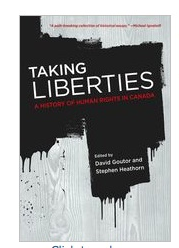Who edited the book?
Refer to the image and respond with a one-word or short-phrase answer.

David Goutor and Stephen Heathorn